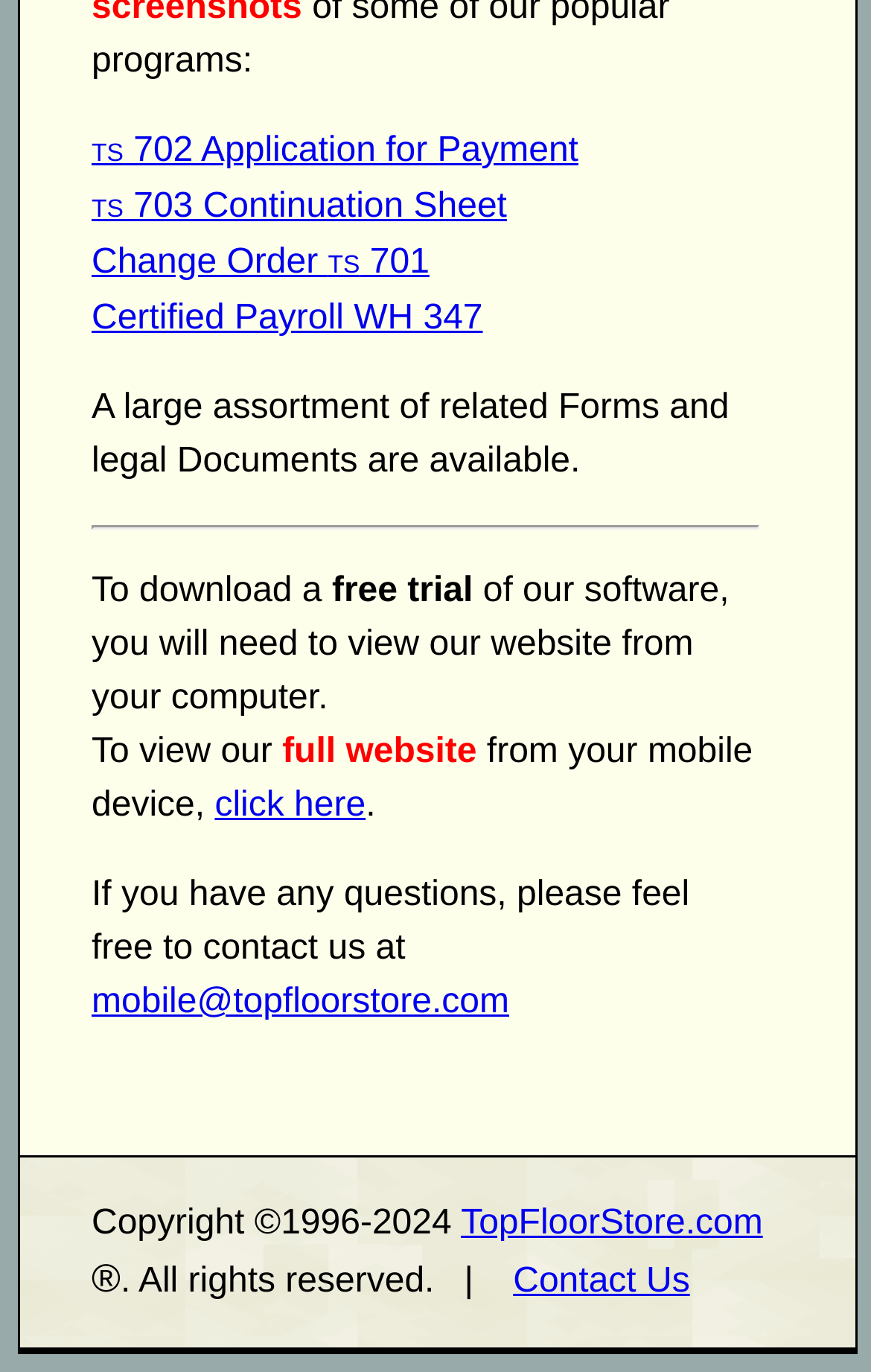Reply to the question with a brief word or phrase: What is the purpose of the TS 702 Application for Payment?

Payment application